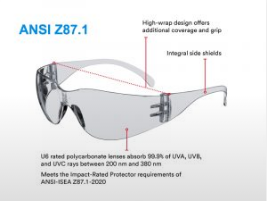What percentage of UVA, UVB, and UVC rays do the lenses absorb?
Using the image as a reference, answer the question in detail.

According to the caption, the lenses are made from UV6 rated polycarbonate, which ensures they absorb 99.9% of UVA, UVB, and UVC rays within the 200 nm to 380 nm range.